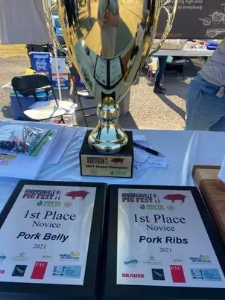Respond with a single word or phrase:
What type of event is the Hendersonville PigFest?

BBQ event